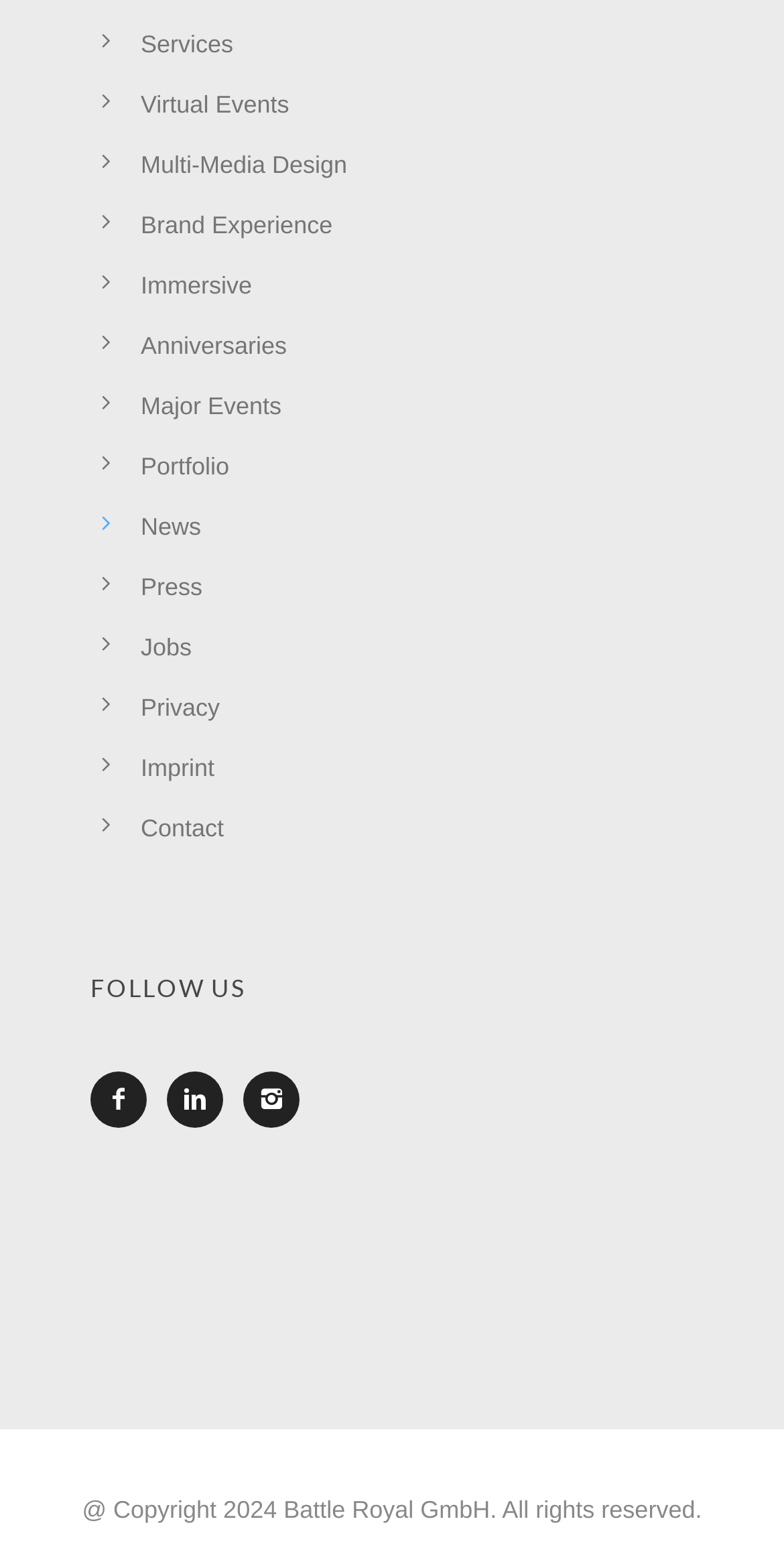Please specify the bounding box coordinates for the clickable region that will help you carry out the instruction: "Follow on Facebook".

[0.115, 0.687, 0.213, 0.723]